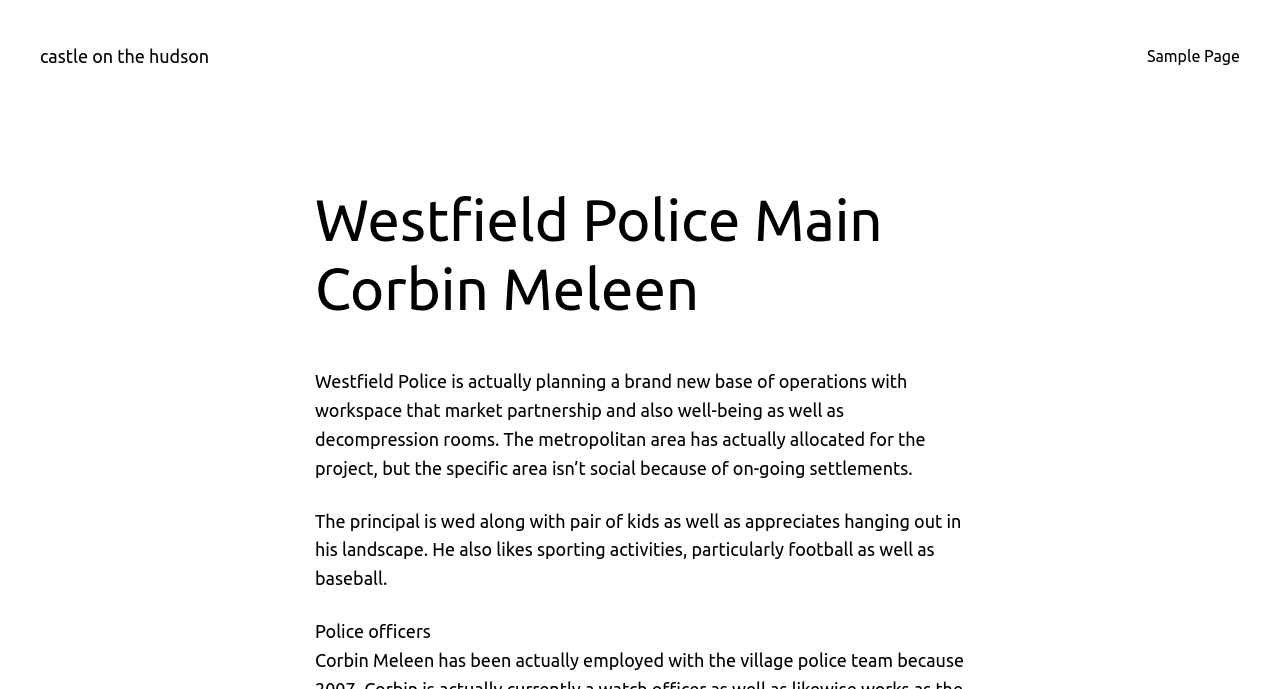Please find the main title text of this webpage.

Westfield Police Main Corbin Meleen